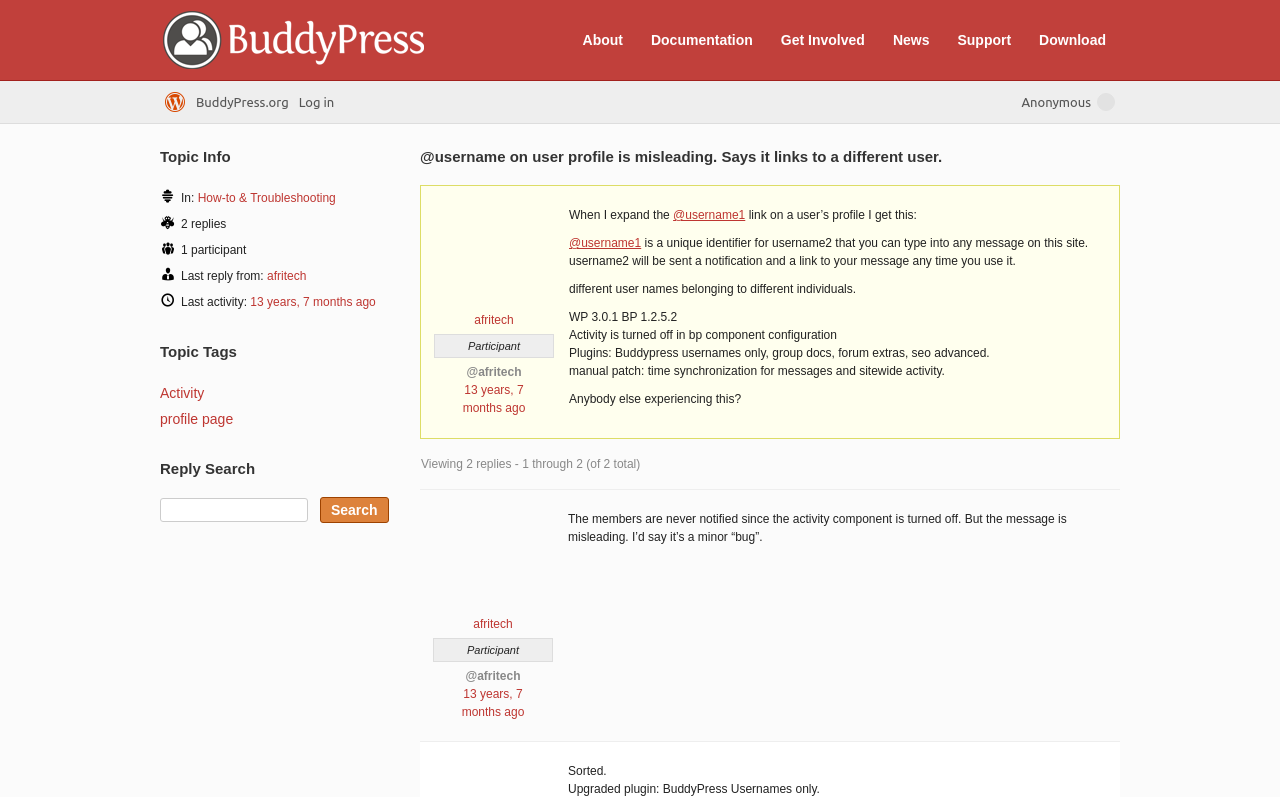Pinpoint the bounding box coordinates of the clickable area necessary to execute the following instruction: "Click on the 'Download' link". The coordinates should be given as four float numbers between 0 and 1, namely [left, top, right, bottom].

[0.803, 0.033, 0.873, 0.068]